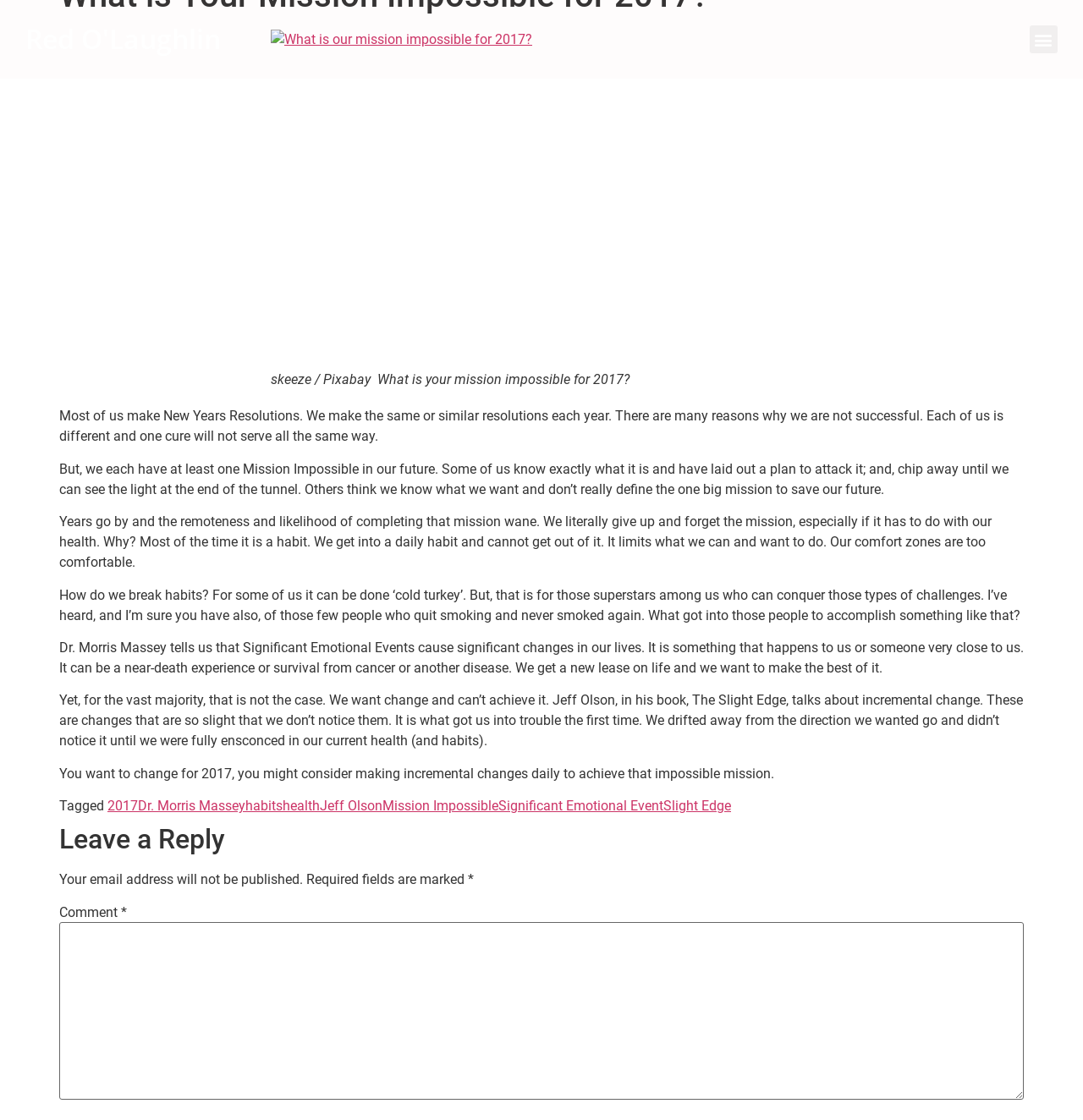Provide a one-word or brief phrase answer to the question:
What is the author's name?

Red O'Laughlin